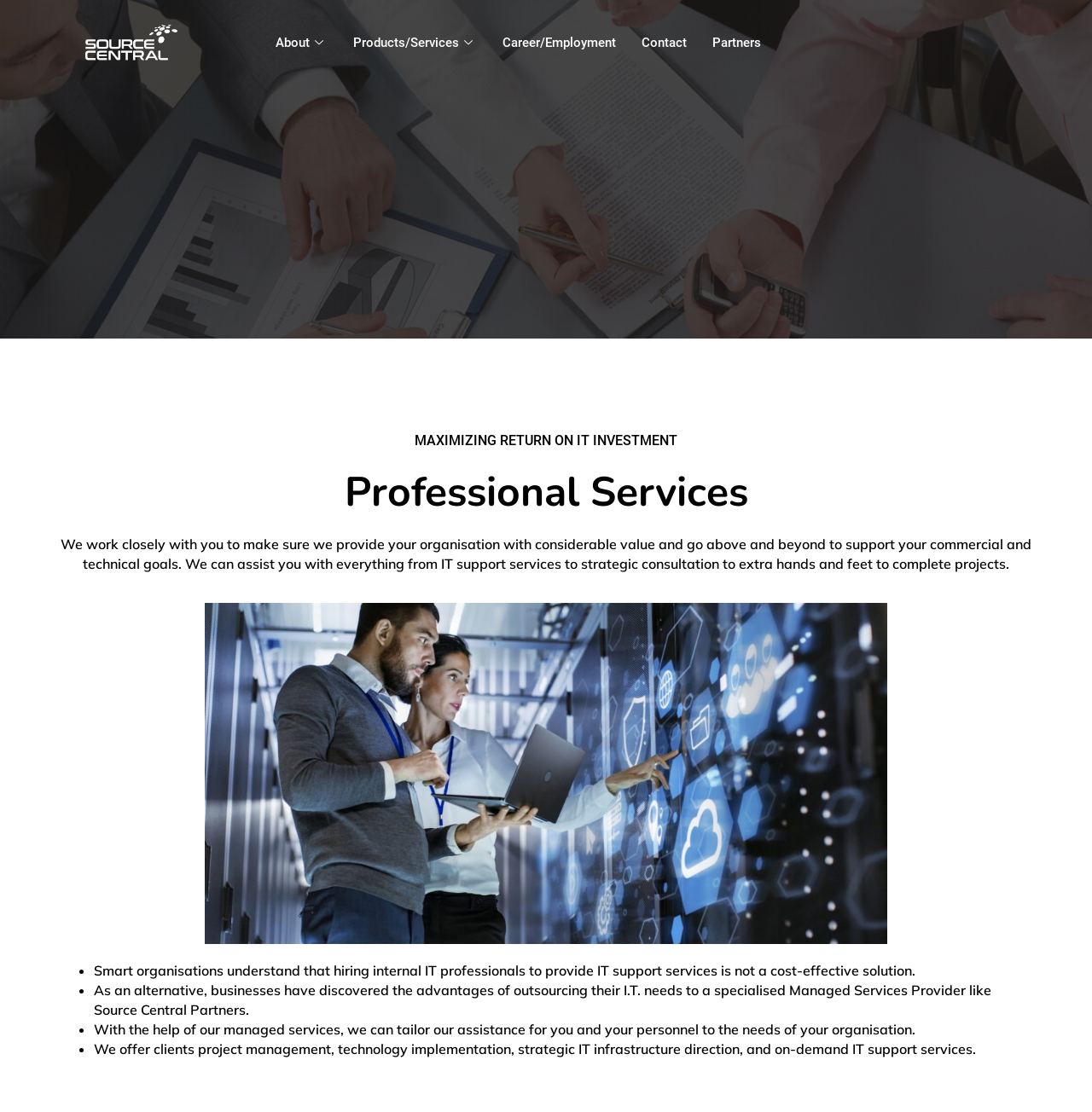What is the advantage of outsourcing IT needs?
Refer to the image and respond with a one-word or short-phrase answer.

Cost-effective